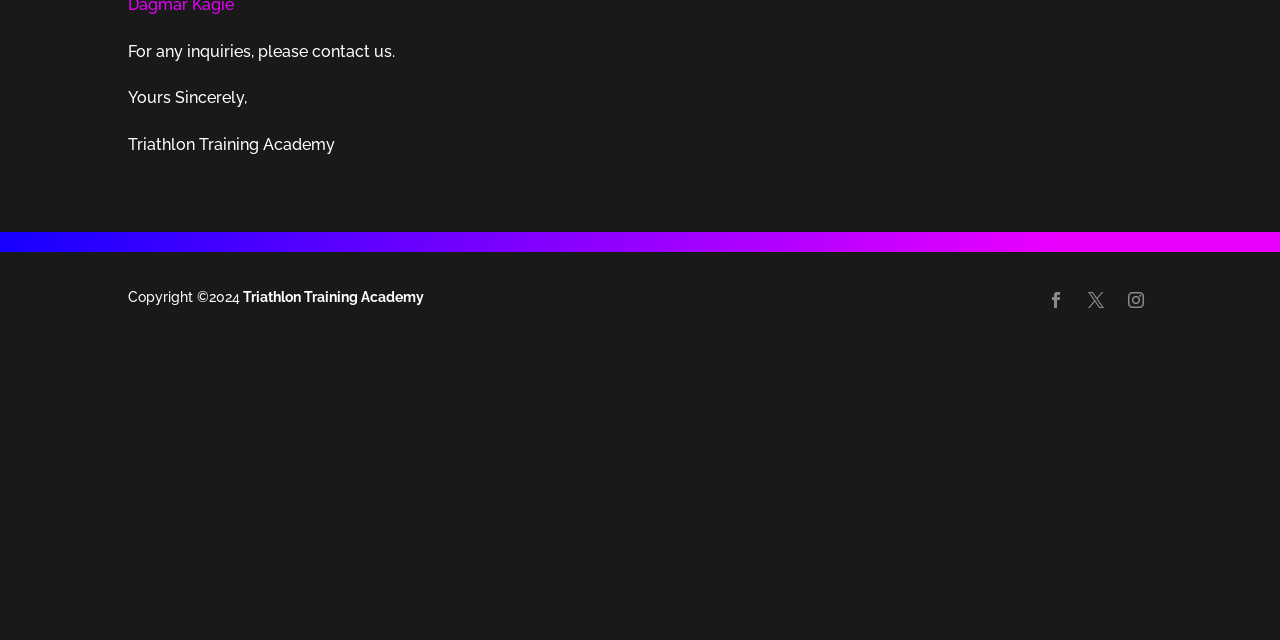Please find the bounding box coordinates (top-left x, top-left y, bottom-right x, bottom-right y) in the screenshot for the UI element described as follows: Follow

[0.875, 0.444, 0.9, 0.494]